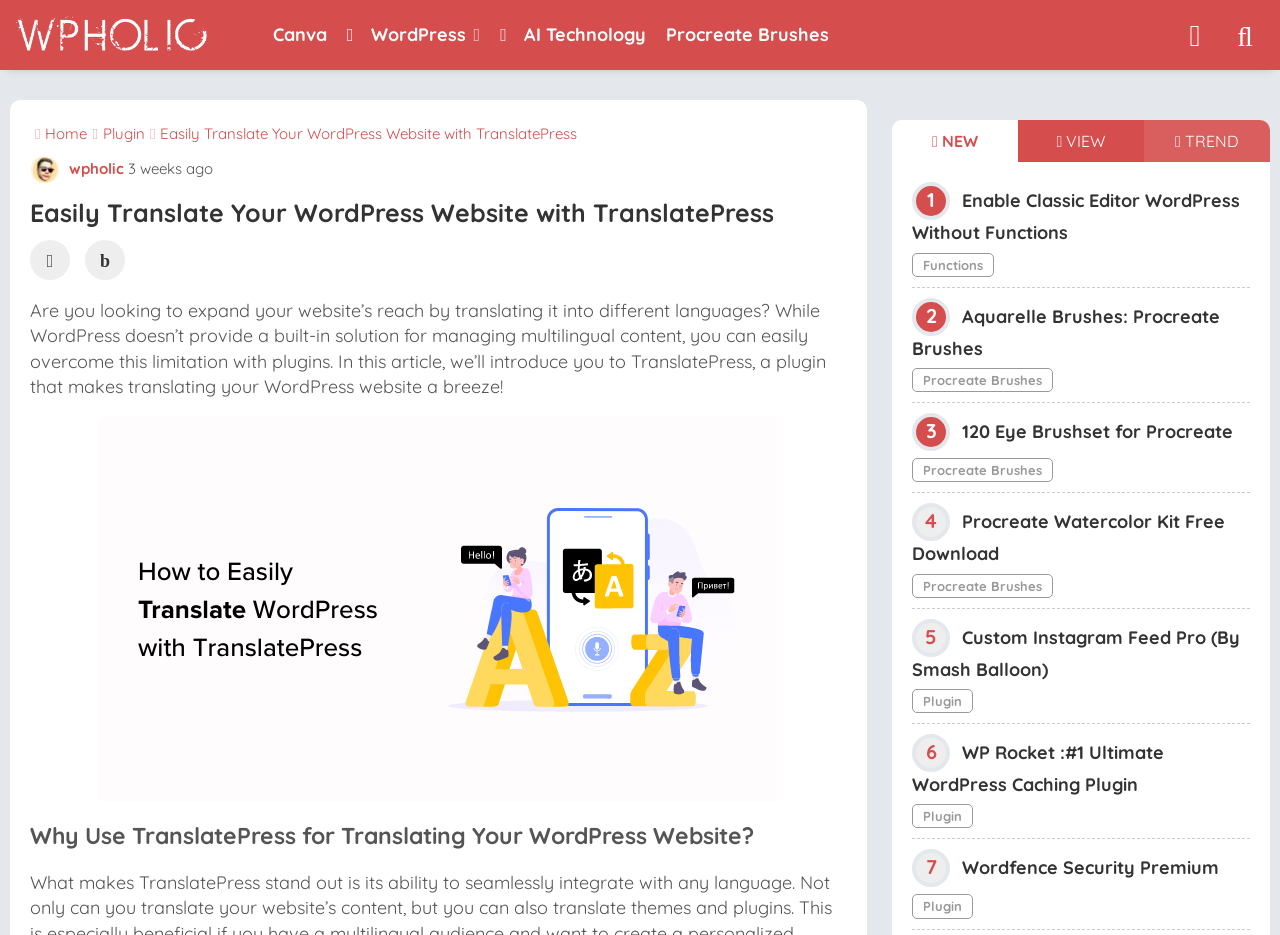Please identify the bounding box coordinates of the clickable element to fulfill the following instruction: "Read the article about translating WordPress websites". The coordinates should be four float numbers between 0 and 1, i.e., [left, top, right, bottom].

[0.023, 0.32, 0.645, 0.425]